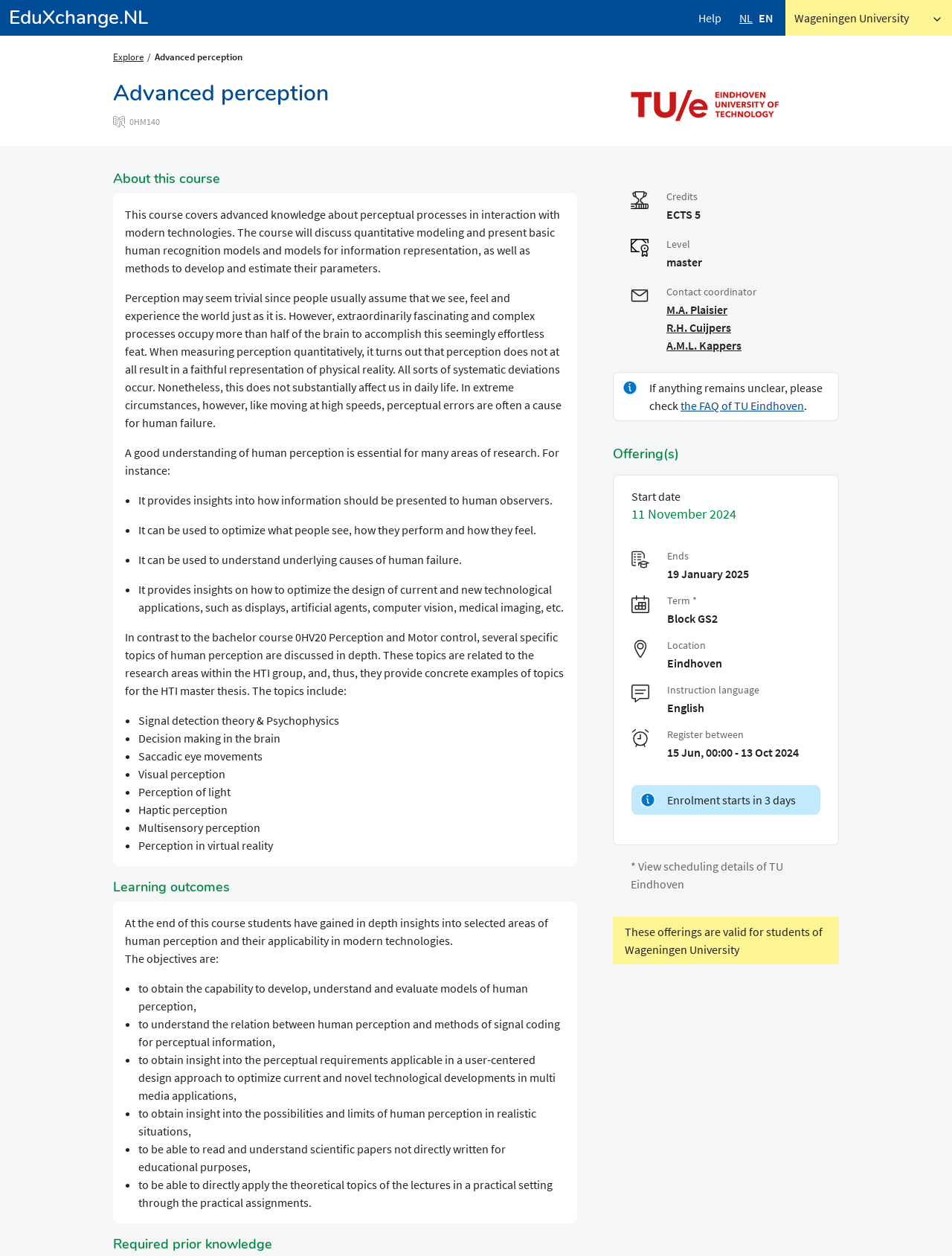Carefully examine the image and provide an in-depth answer to the question: What is the topic of the course?

The topic of the course can be found in the heading element with the text 'Advanced perception' located at the top of the webpage, and also in the static text element with the same text located below it.